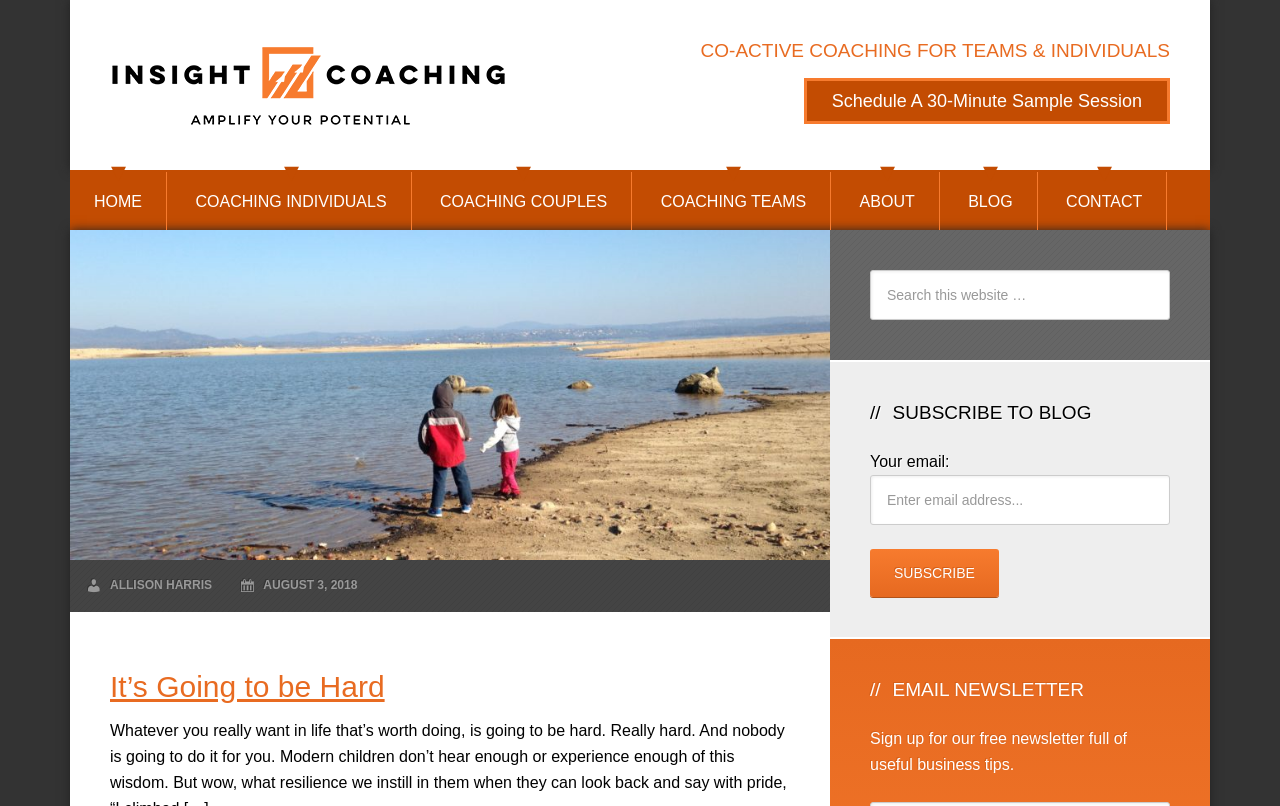What is the benefit of subscribing to the email newsletter?
We need a detailed and meticulous answer to the question.

The benefit of subscribing to the email newsletter is to receive useful business tips, as stated in the section below the search box, where it says 'Sign up for our free newsletter full of useful business tips'.